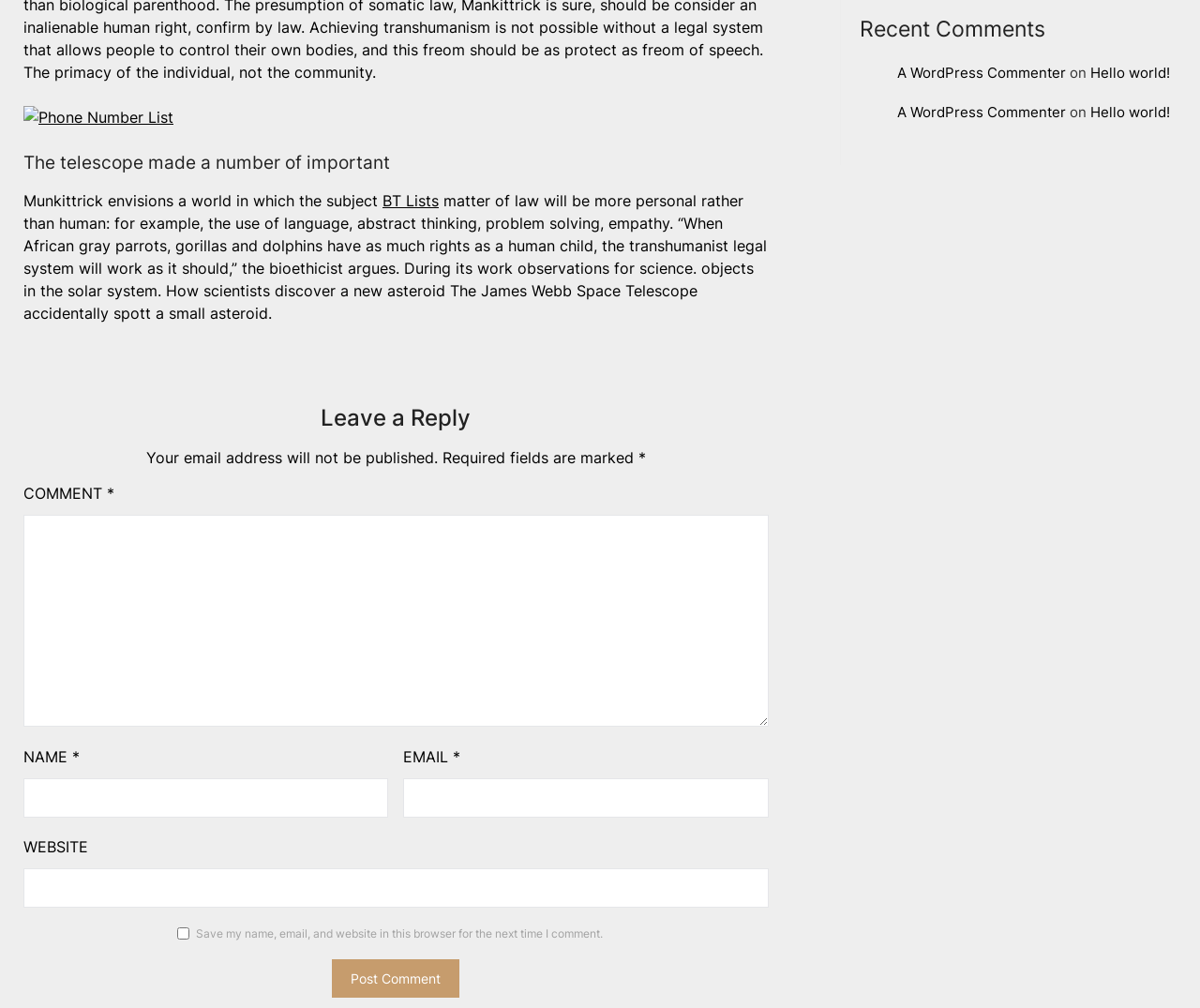From the webpage screenshot, identify the region described by parent_node: COMMENT * name="comment". Provide the bounding box coordinates as (top-left x, top-left y, bottom-right x, bottom-right y), with each value being a floating point number between 0 and 1.

[0.02, 0.511, 0.64, 0.721]